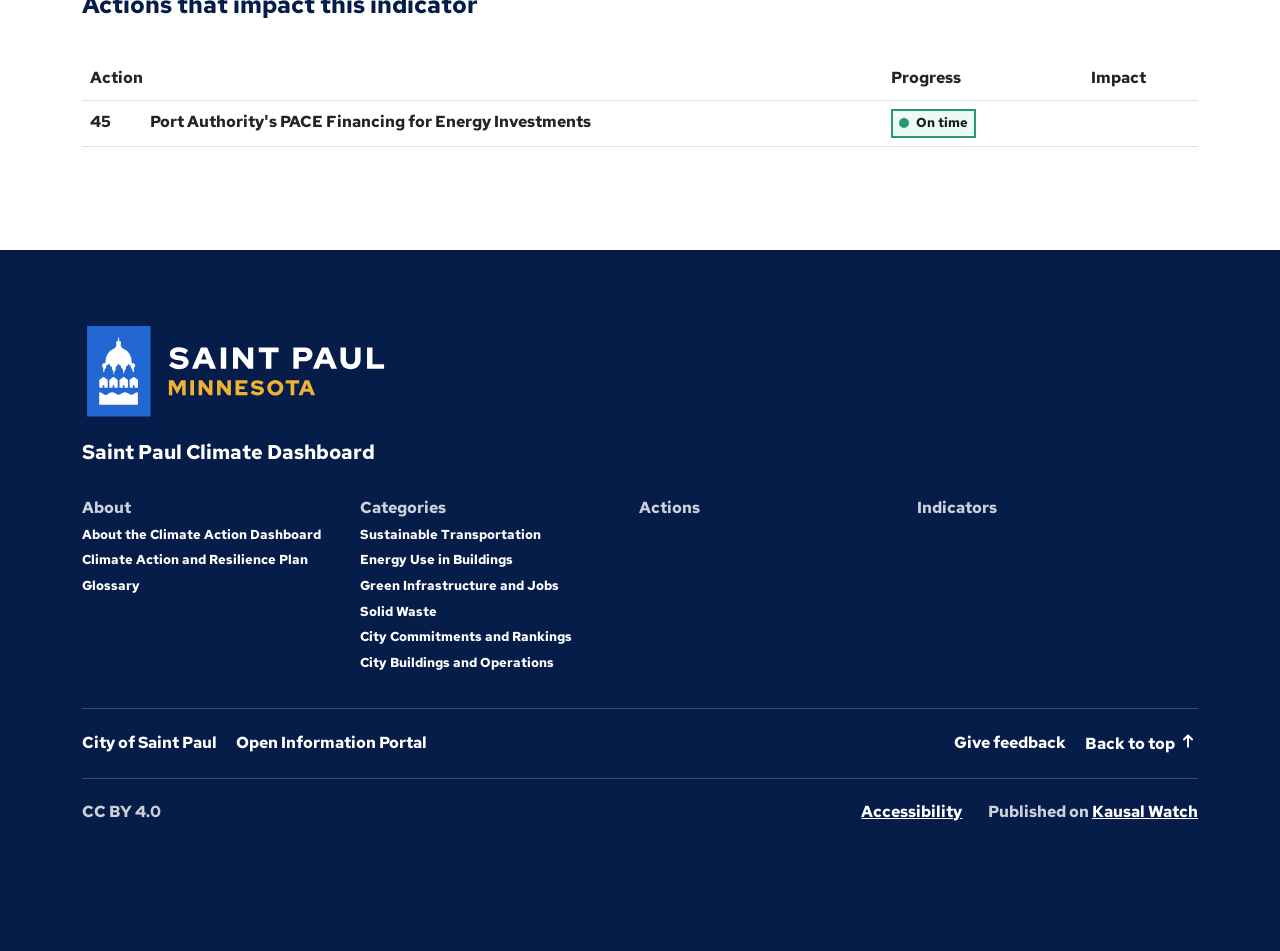Provide the bounding box coordinates for the UI element that is described as: "Give feedback".

[0.745, 0.769, 0.833, 0.791]